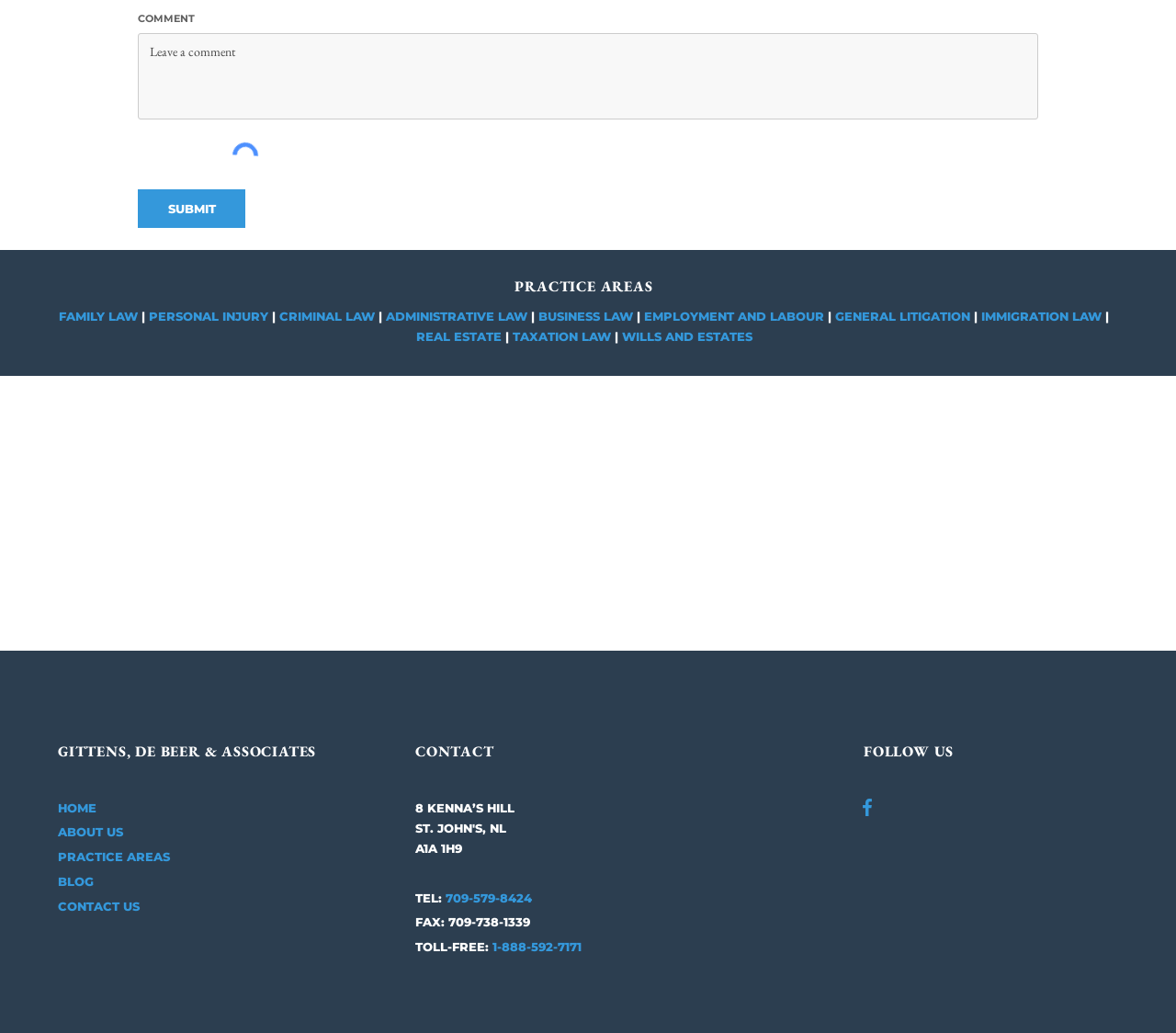Find the bounding box coordinates of the element's region that should be clicked in order to follow the given instruction: "go to home page". The coordinates should consist of four float numbers between 0 and 1, i.e., [left, top, right, bottom].

[0.049, 0.778, 0.082, 0.788]